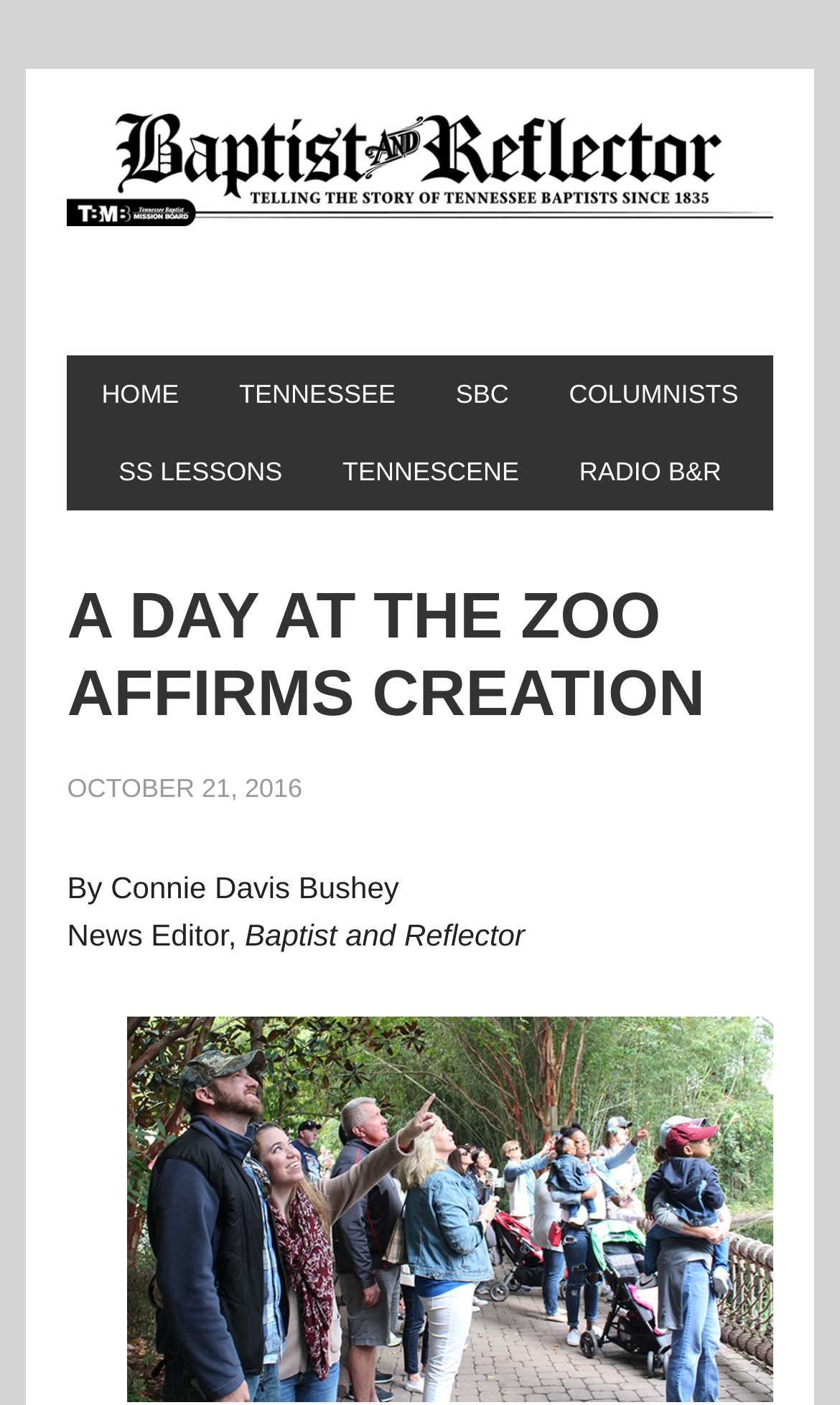Find and indicate the bounding box coordinates of the region you should select to follow the given instruction: "read columnists' articles".

[0.647, 0.253, 0.91, 0.308]